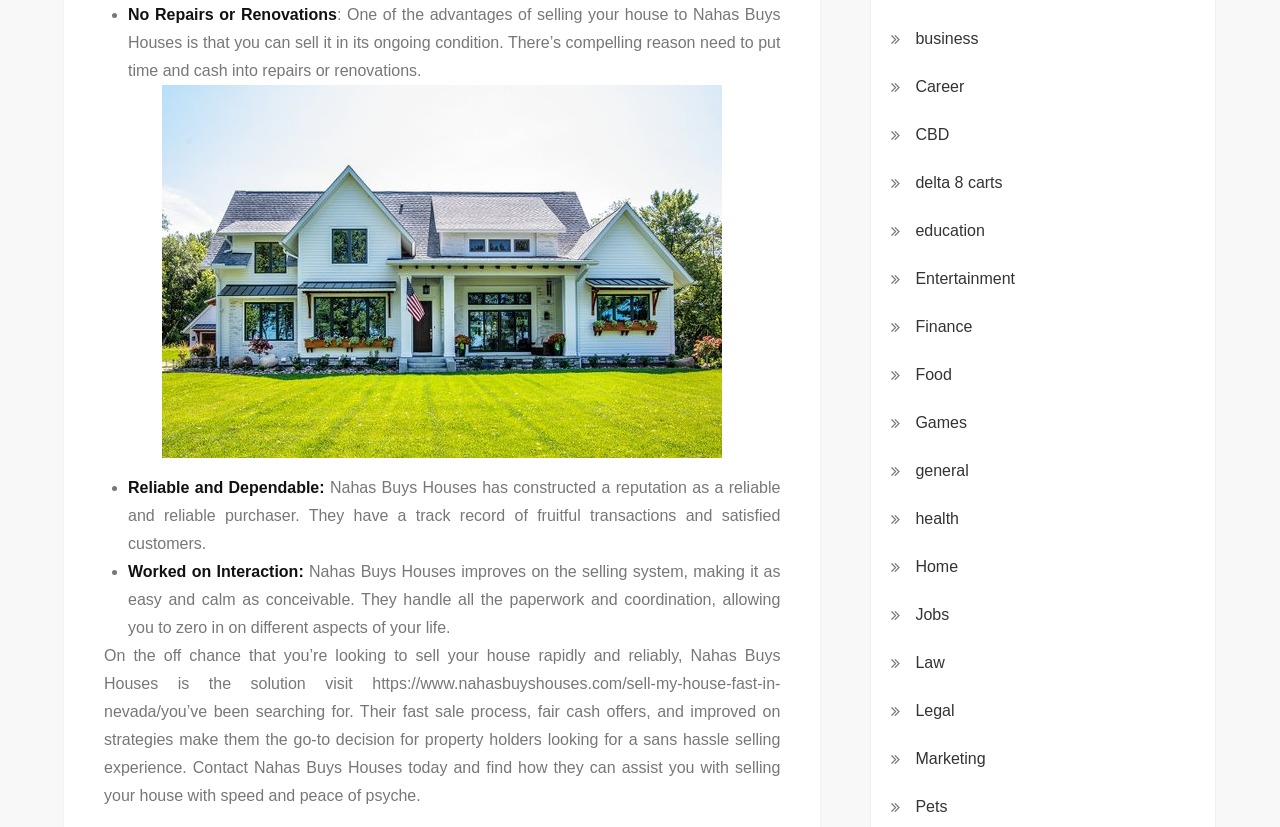Specify the bounding box coordinates of the region I need to click to perform the following instruction: "Click on 'business' link". The coordinates must be four float numbers in the range of 0 to 1, i.e., [left, top, right, bottom].

[0.715, 0.03, 0.765, 0.064]